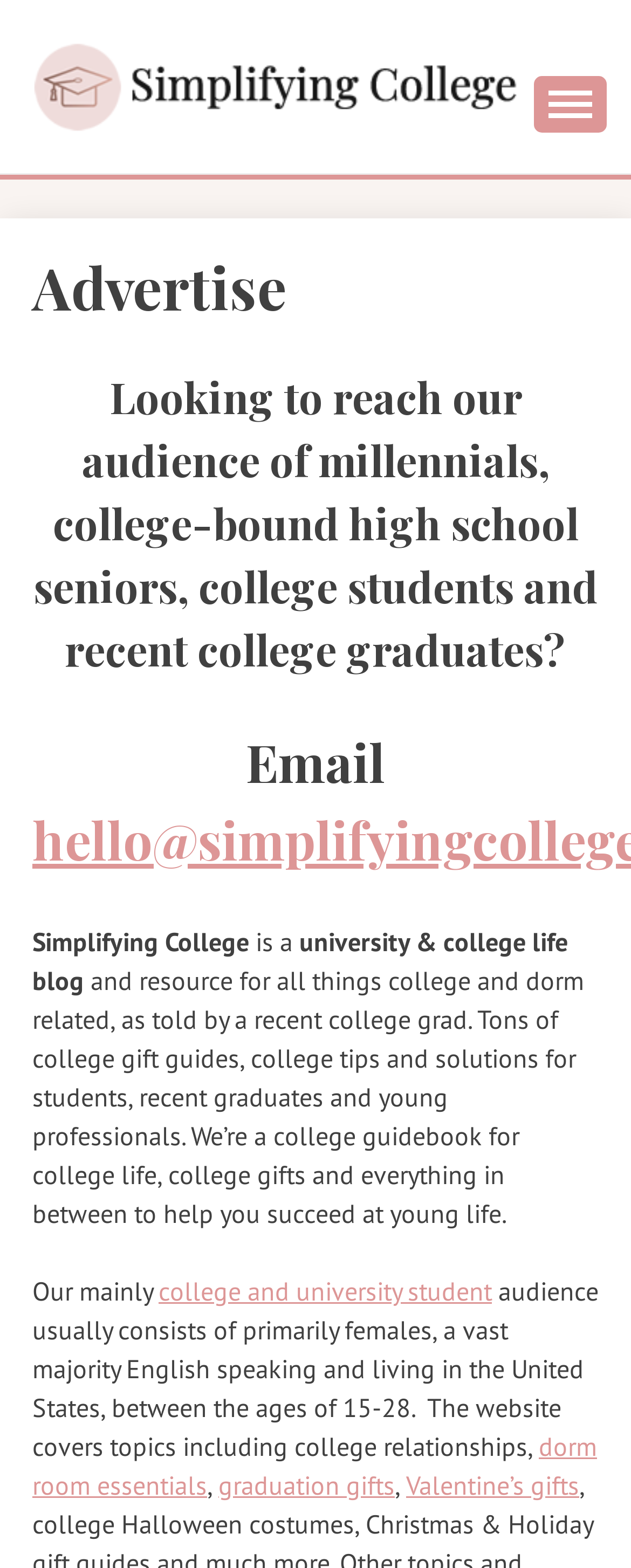What type of students is the website primarily targeting?
Look at the screenshot and respond with a single word or phrase.

College and university students